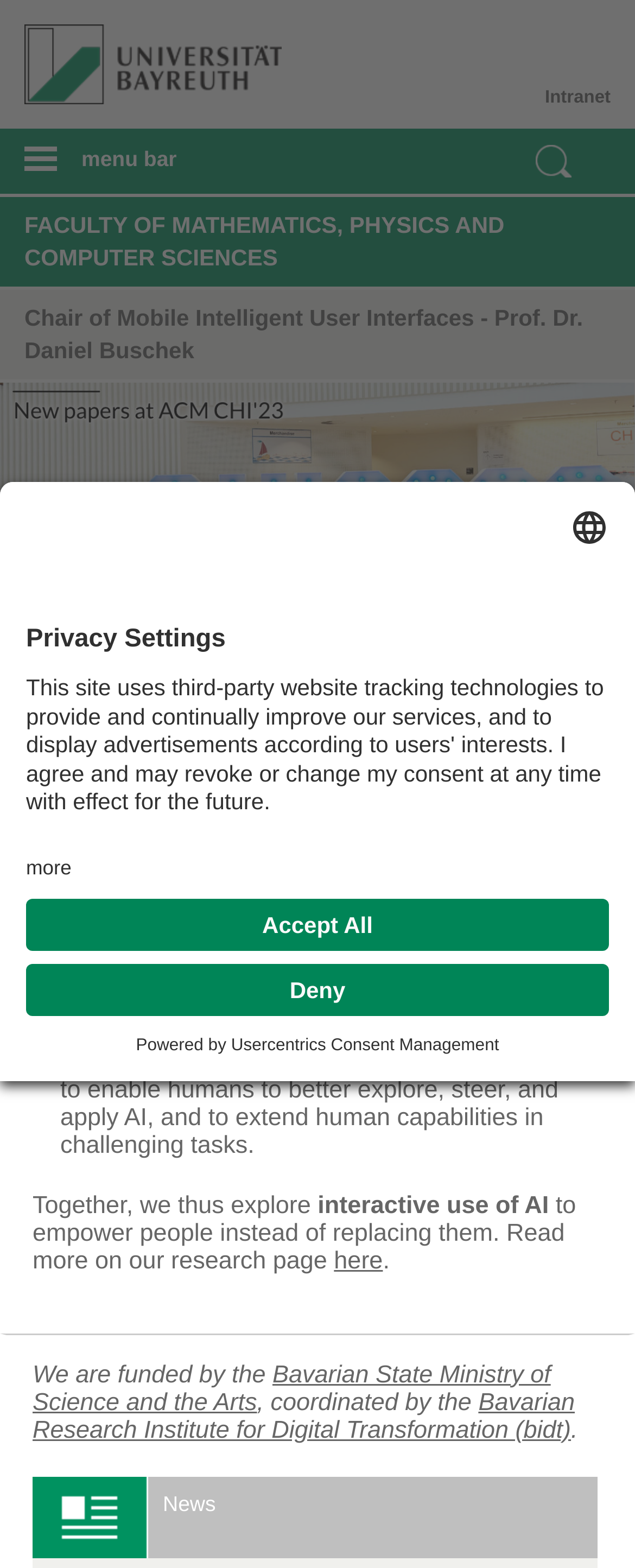What is the name of the institute funding the research?
Use the image to answer the question with a single word or phrase.

Bavarian State Ministry of Science and the Arts